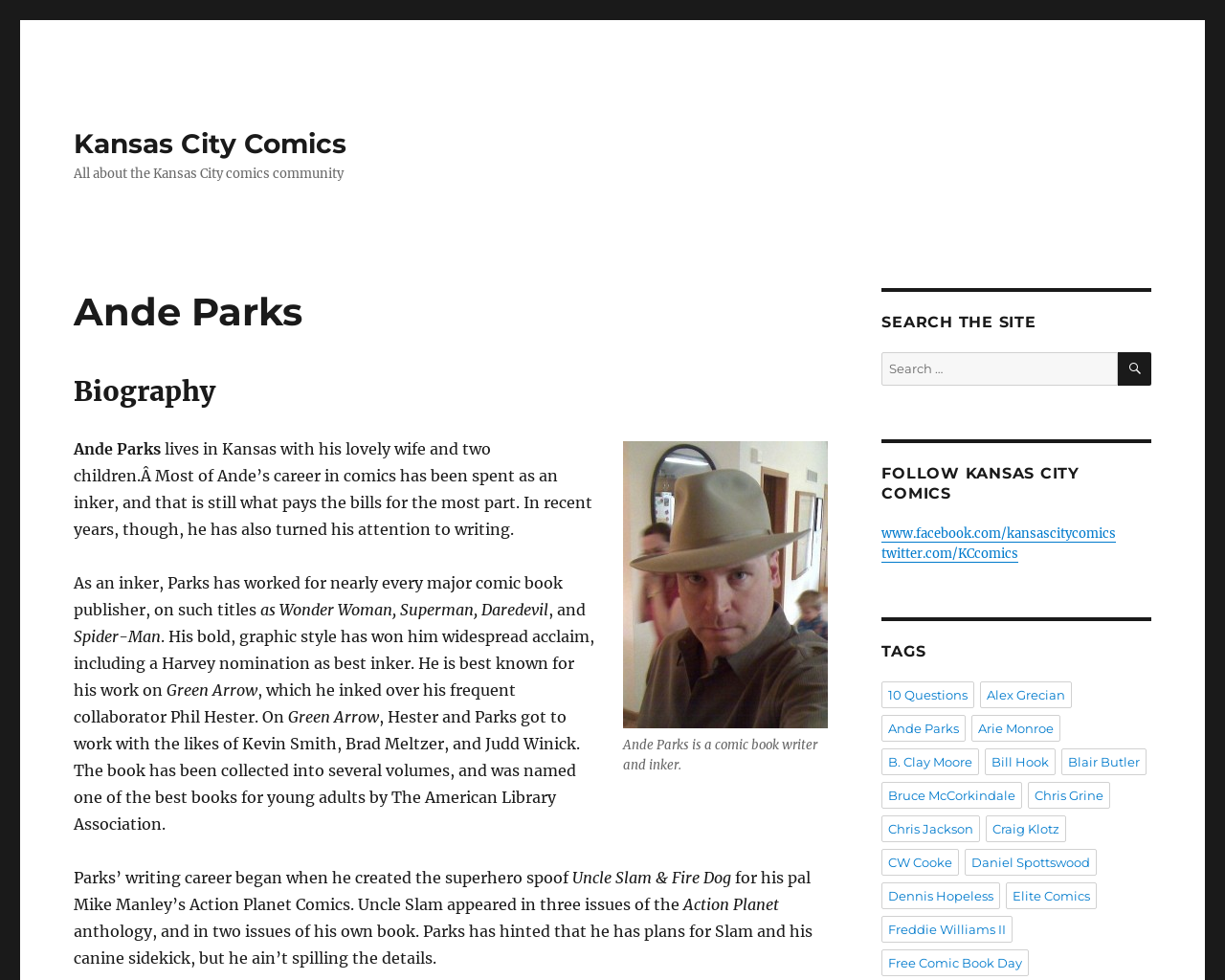Please provide a one-word or short phrase answer to the question:
What is the name of the comic book title that Ande Parks is best known for?

Green Arrow